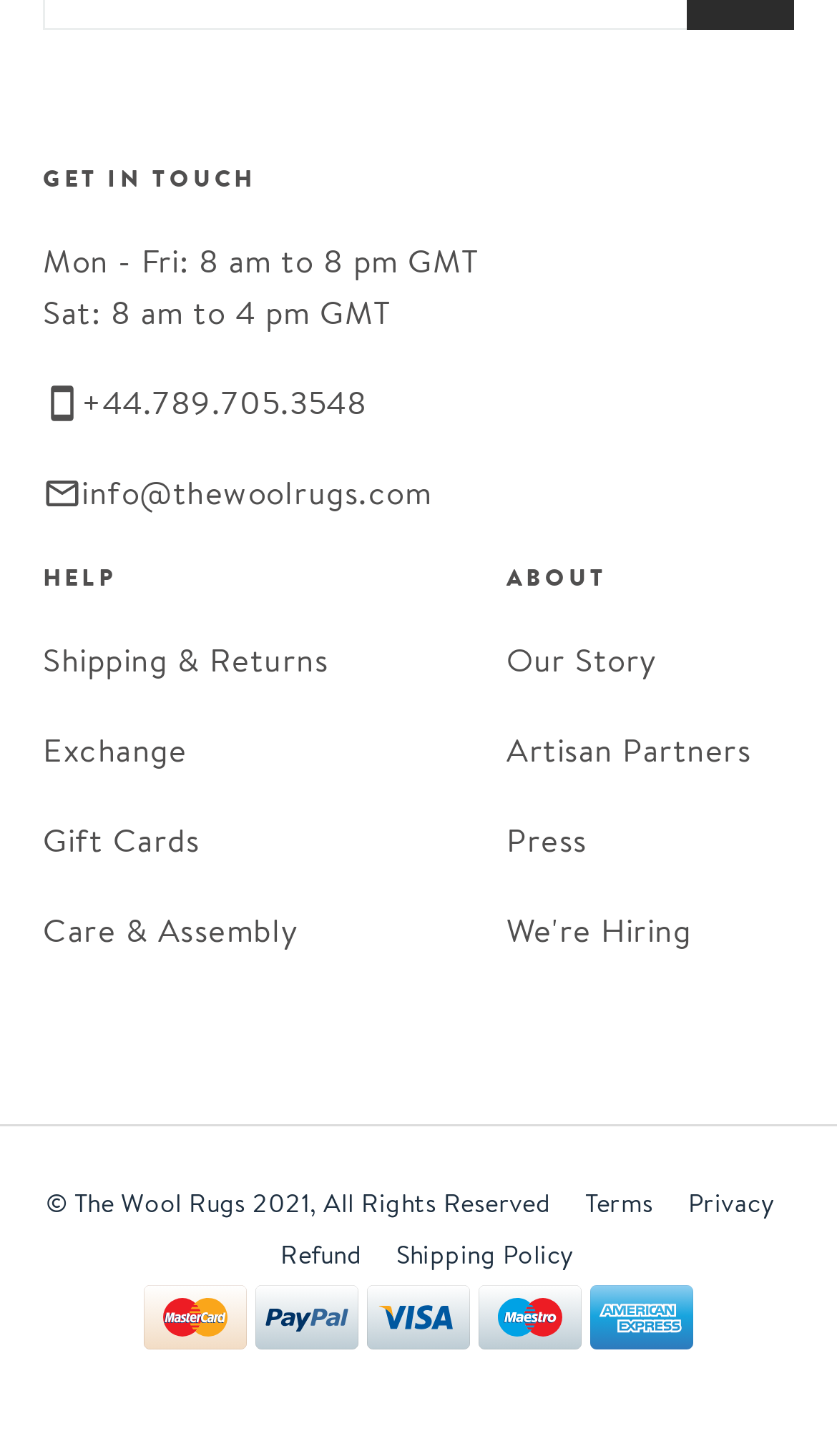Can you find the bounding box coordinates of the area I should click to execute the following instruction: "Learn about our story"?

[0.605, 0.44, 0.786, 0.468]